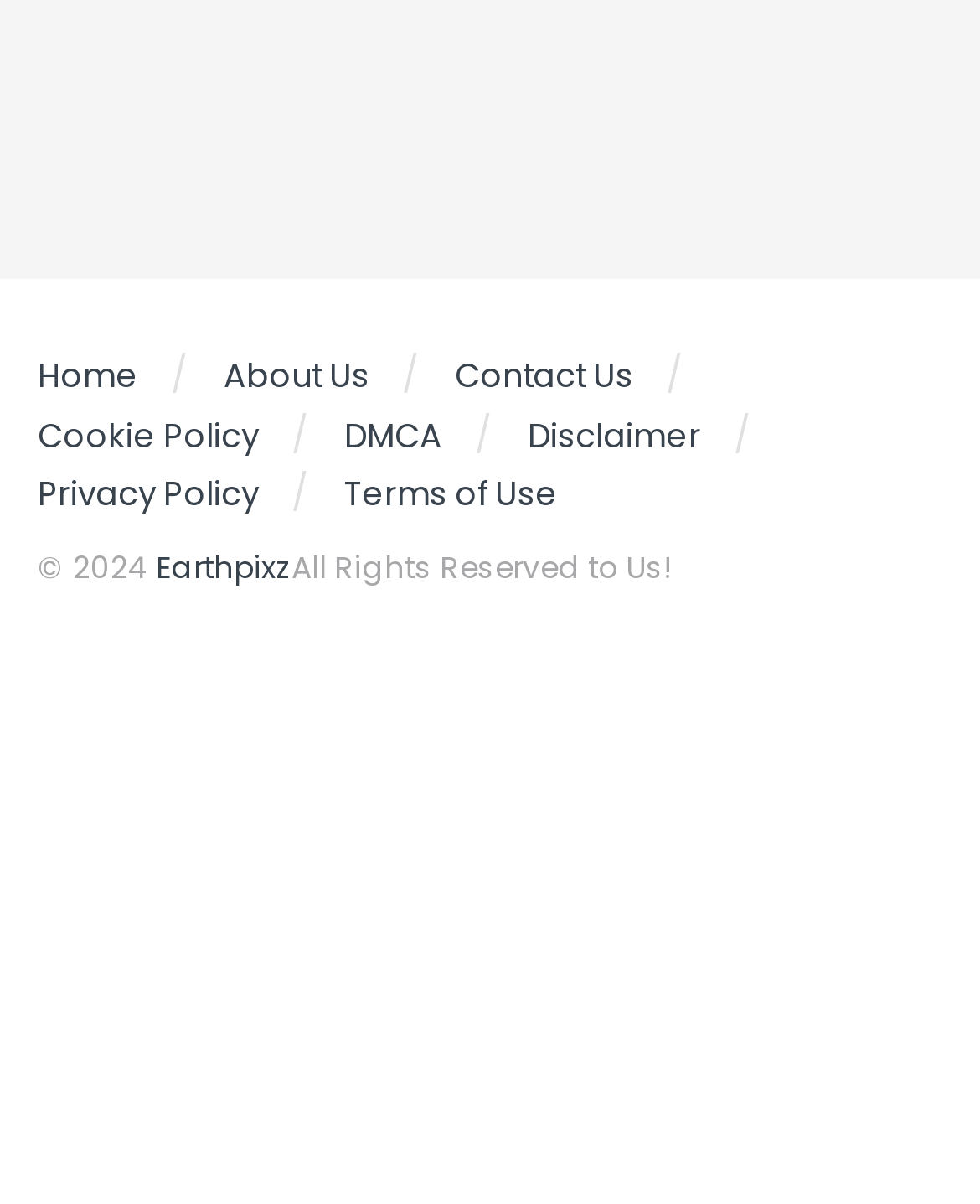What is the last link on the bottom left?
Please use the image to provide a one-word or short phrase answer.

Privacy Policy